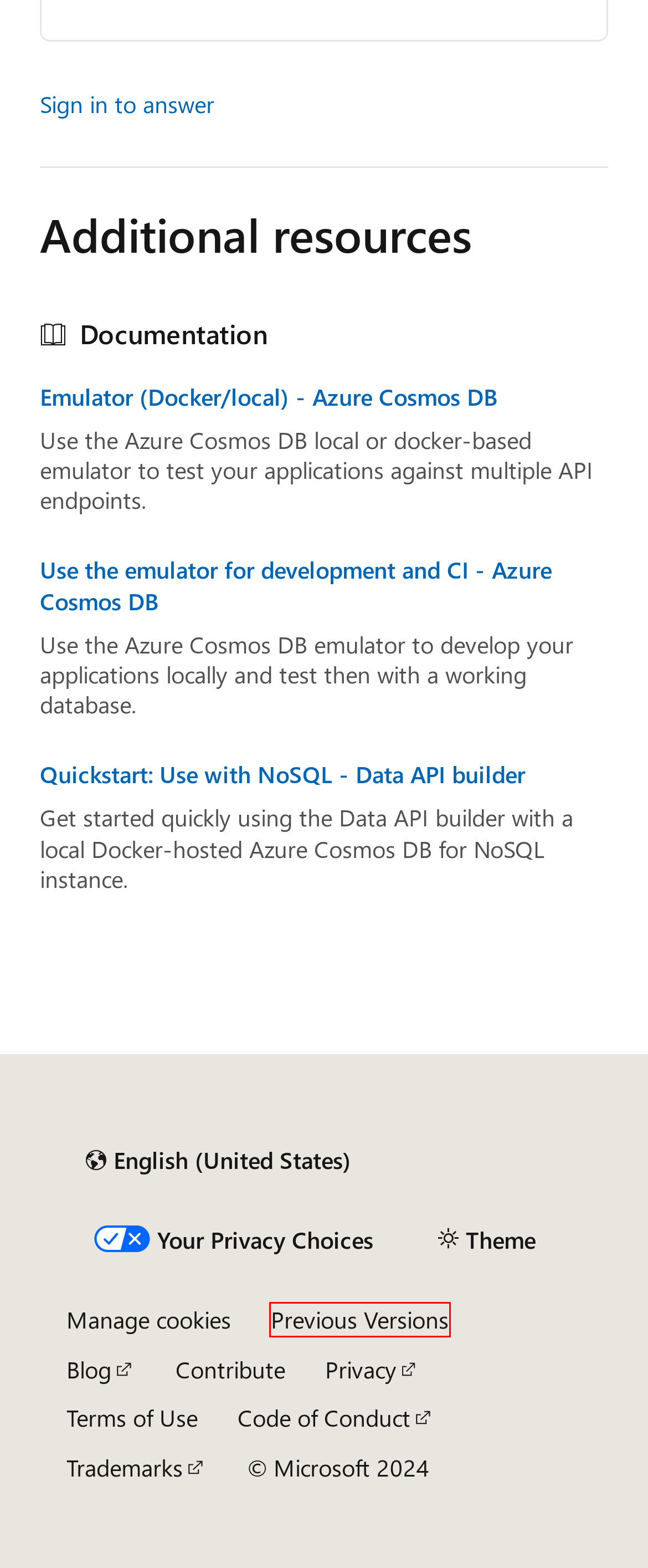Observe the screenshot of a webpage with a red bounding box highlighting an element. Choose the webpage description that accurately reflects the new page after the element within the bounding box is clicked. Here are the candidates:
A. Questions - Microsoft Q&A
B. Trademark and Brand Guidelines | Microsoft Legal
C. Microsoft previous versions of technical documentation | Microsoft Learn
D. Contribute to Microsoft Learn - Contributor guide | Microsoft Learn
E. Microsoft Q&A Code of Conduct | Microsoft Learn
F. Terms of Use | Microsoft Learn
G. Microsoft Learn Blog - Microsoft Community Hub
H. Your request has been blocked. This could be
                        due to several reasons.

C